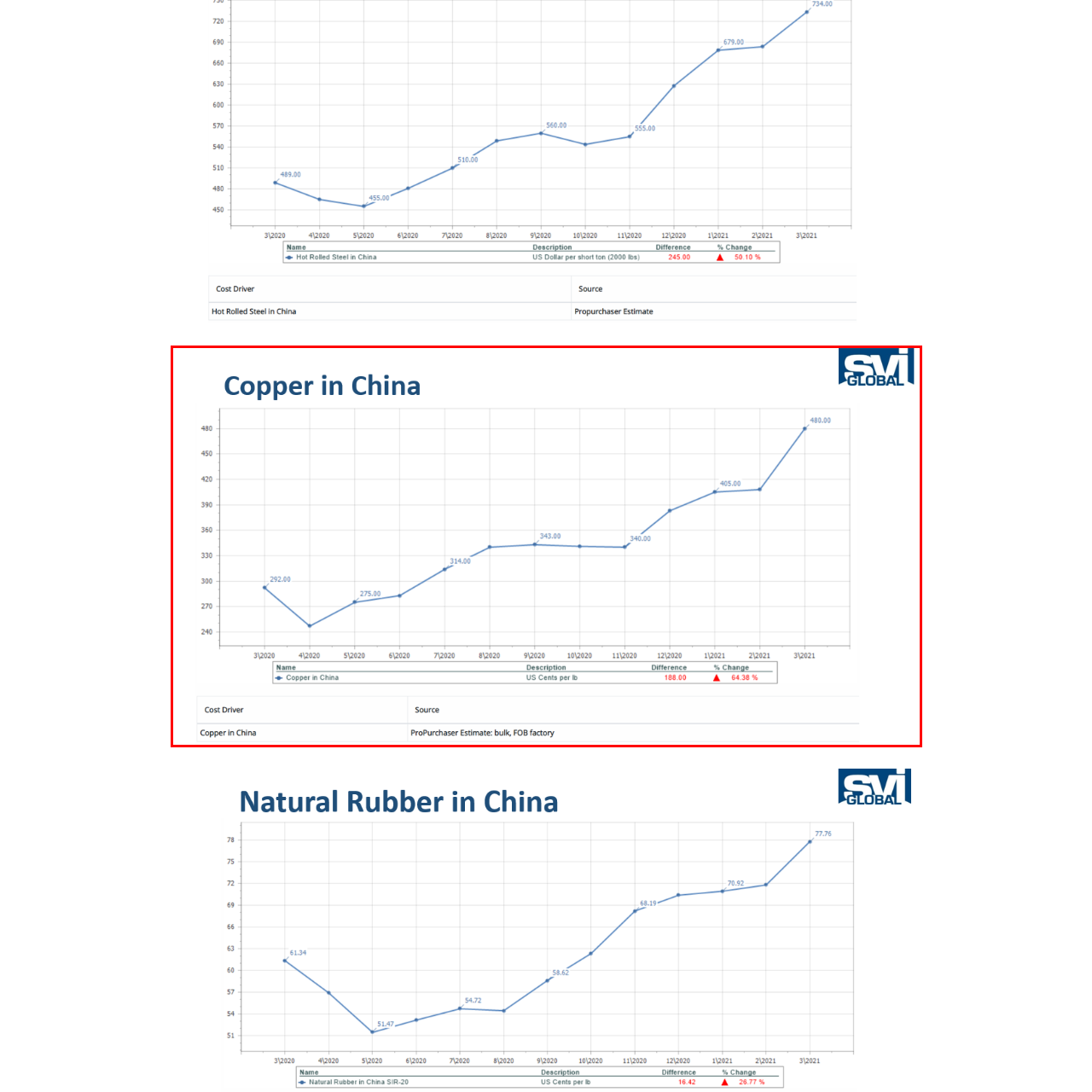Craft an in-depth description of the visual elements captured within the red box.

The image presents a line graph titled "Copper in China," illustrating the price fluctuations of copper from March 2020 to March 2021. The vertical axis measures the price in US cents per pound, while the horizontal axis represents the months within the specified timeframe. The data points indicate a noticeable increase in price, starting at around 292 cents in March 2020, dropping to a low of 275 cents by April 2020, and afterwards showing a gradual rise. By March 2021, the price had surged to 480 cents per pound, marking a significant difference of 188 cents and an impressive percentage change of 64.38%. The graph includes key months that highlight these price trends, effectively conveying the economic dynamics surrounding copper in the Chinese market. Below the graph, additional information includes the cost driver and source, reinforcing the relevance of the data shown. The top right corner features the logo of SVI Global, indicating the source of this information.